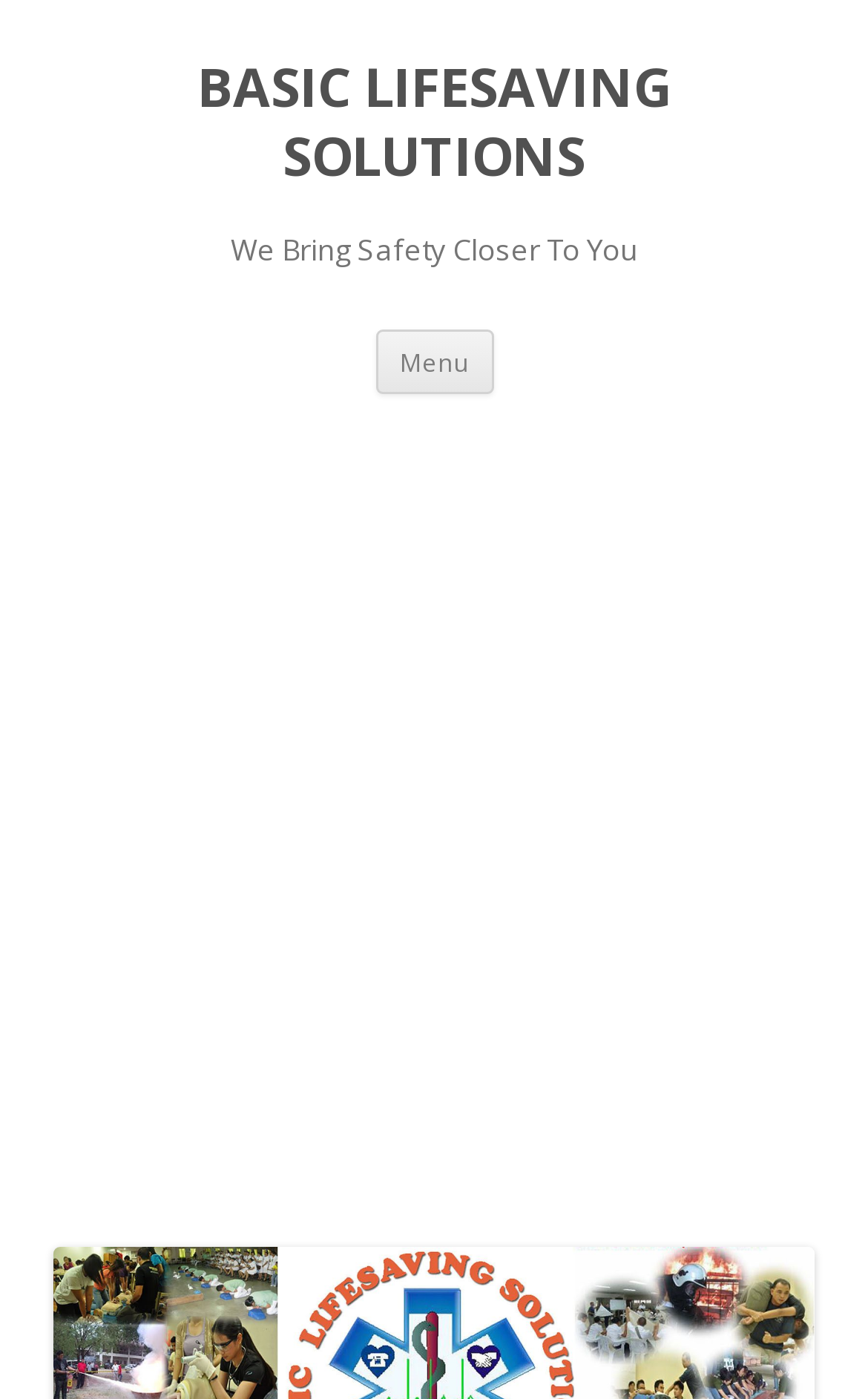Based on the image, please elaborate on the answer to the following question:
What is the slogan of the website?

The slogan of the website can be found in the heading element below the main heading, which contains the text 'We Bring Safety Closer To You'.